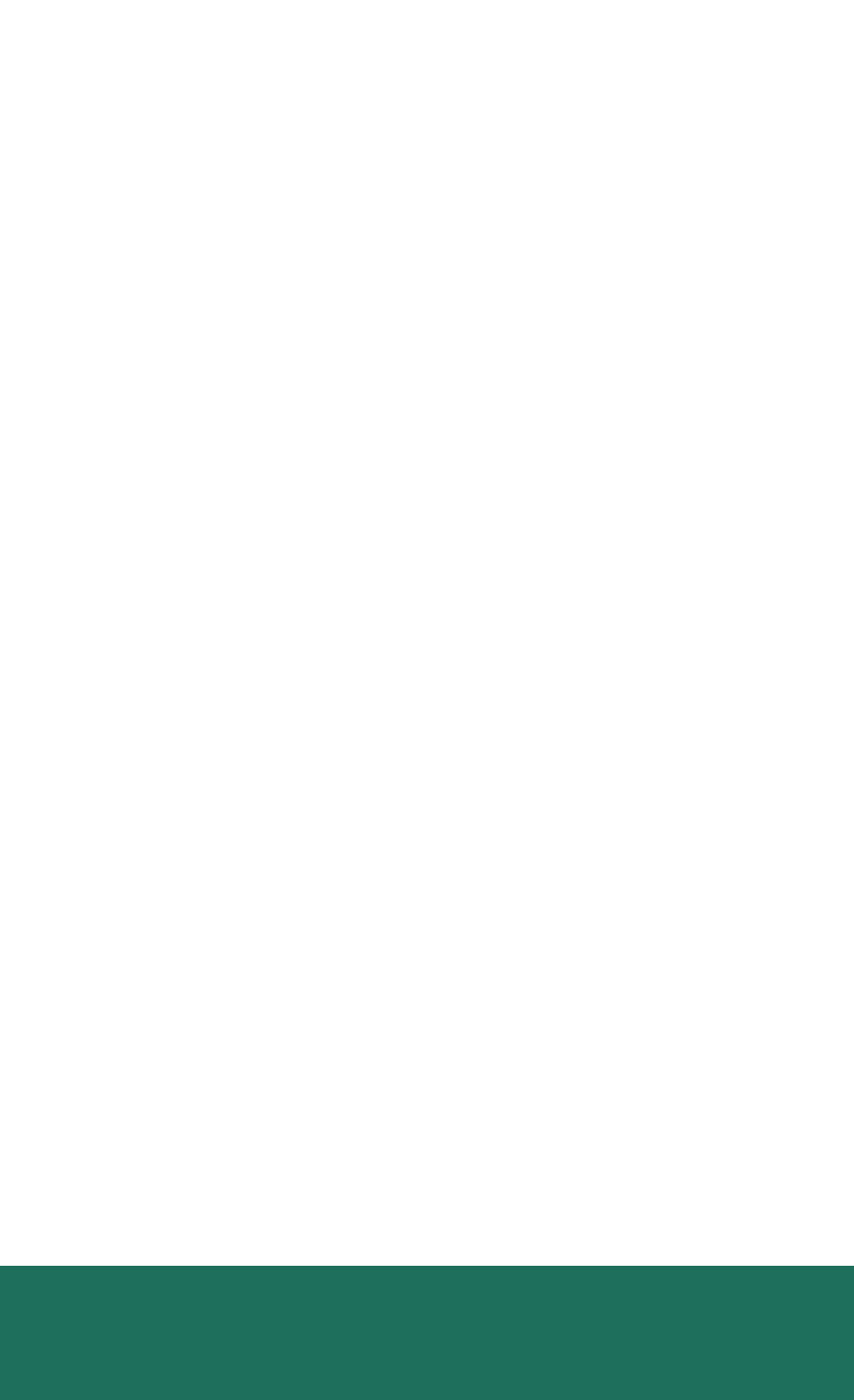How many distinct sections are on the webpage?
Look at the screenshot and respond with a single word or phrase.

3